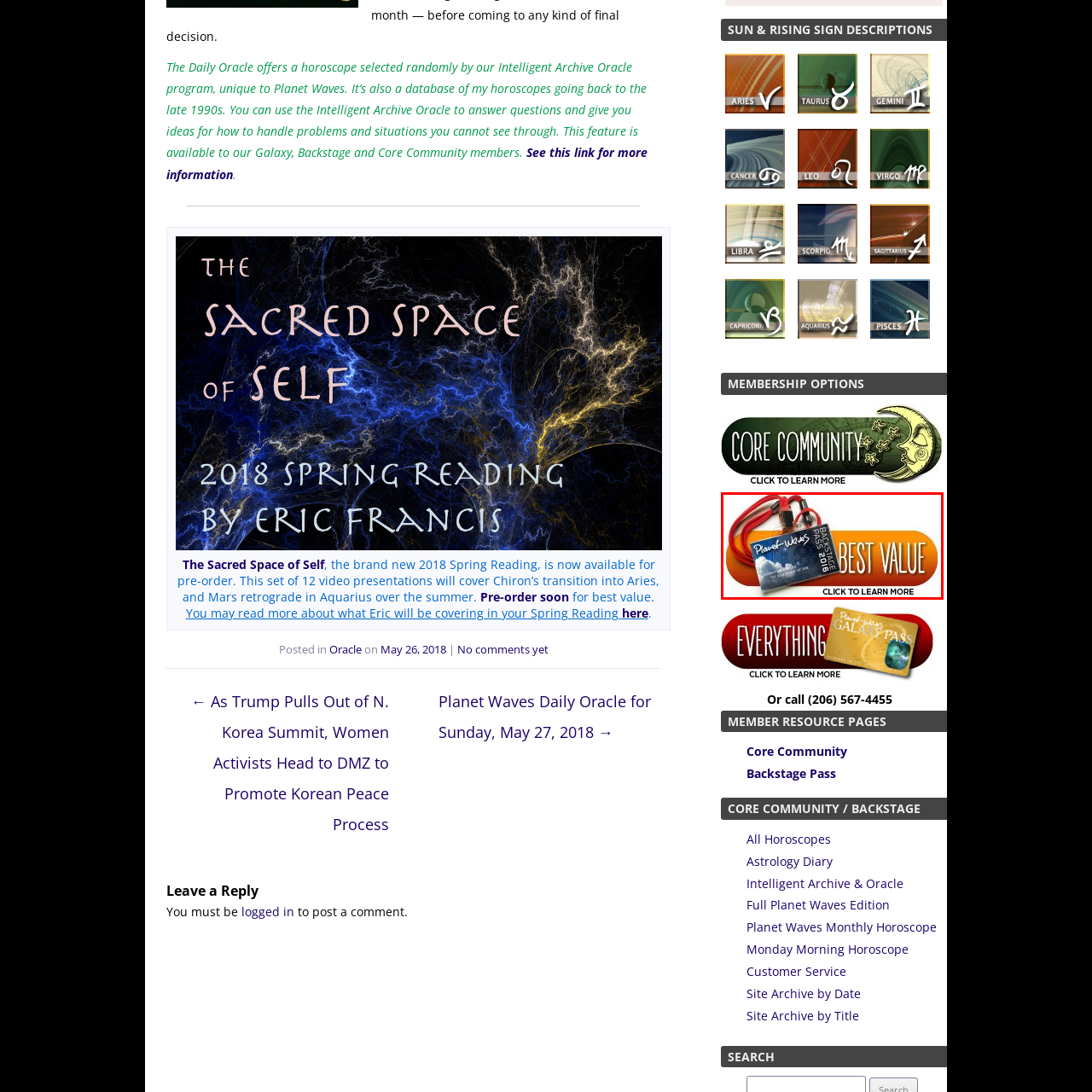Observe the highlighted image and answer the following: What is the purpose of the call to action?

To invite viewers to click for more information